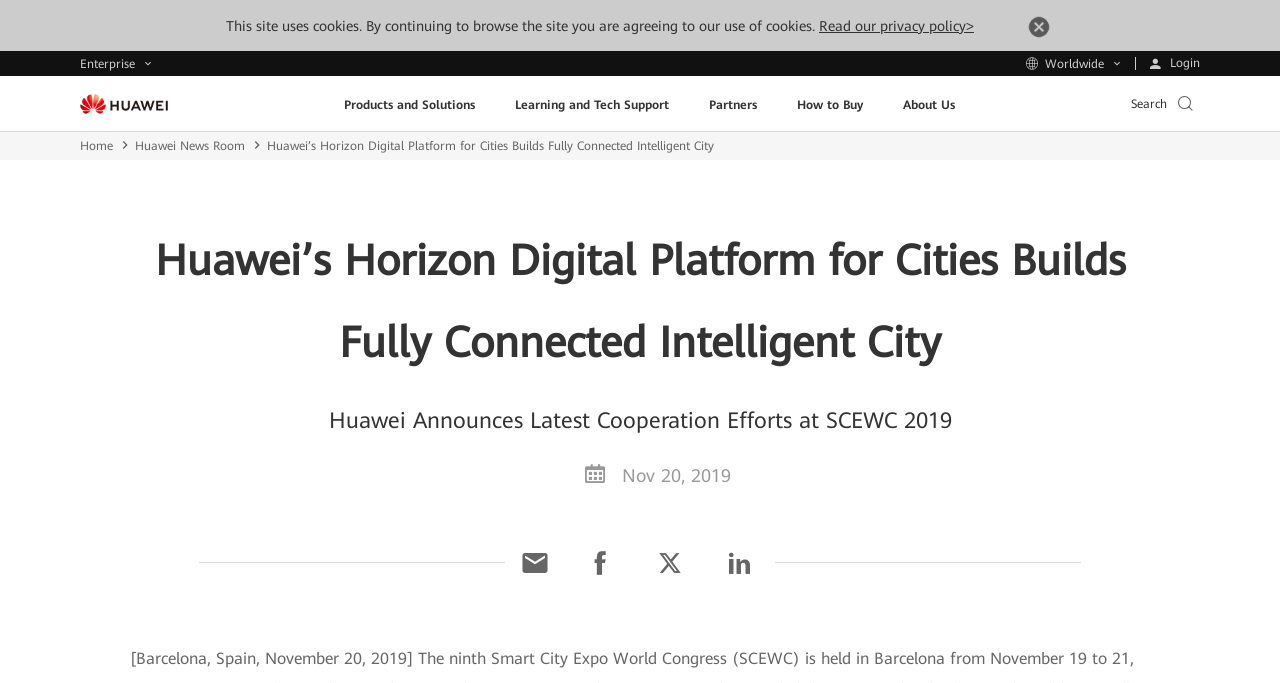Identify the bounding box coordinates of the clickable region necessary to fulfill the following instruction: "Read more about Huawei Announces Latest Cooperation Efforts at SCEWC 2019". The bounding box coordinates should be four float numbers between 0 and 1, i.e., [left, top, right, bottom].

[0.102, 0.591, 0.898, 0.641]